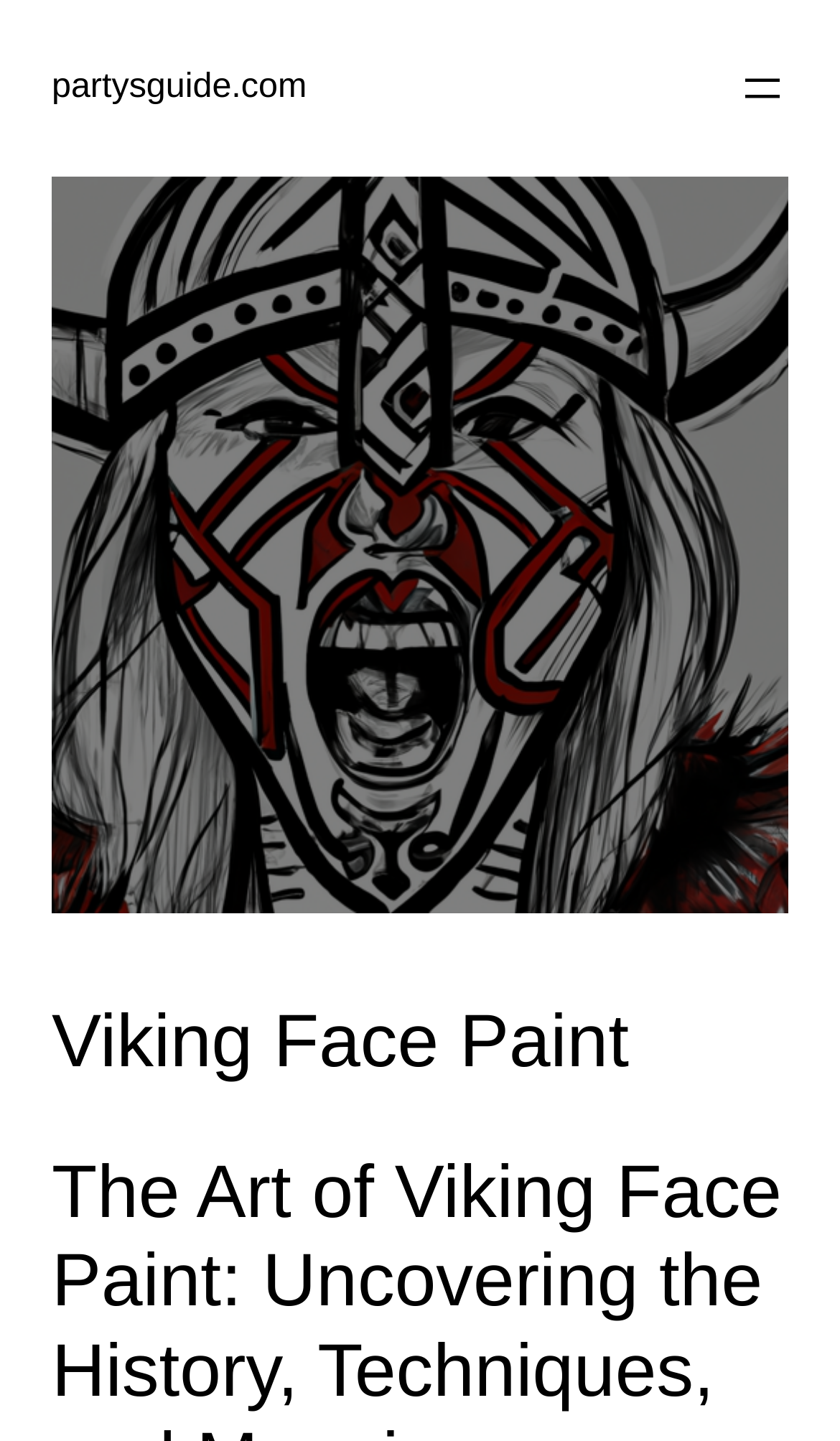Provide the bounding box coordinates for the UI element described in this sentence: "aria-label="Open menu"". The coordinates should be four float values between 0 and 1, i.e., [left, top, right, bottom].

[0.877, 0.043, 0.938, 0.079]